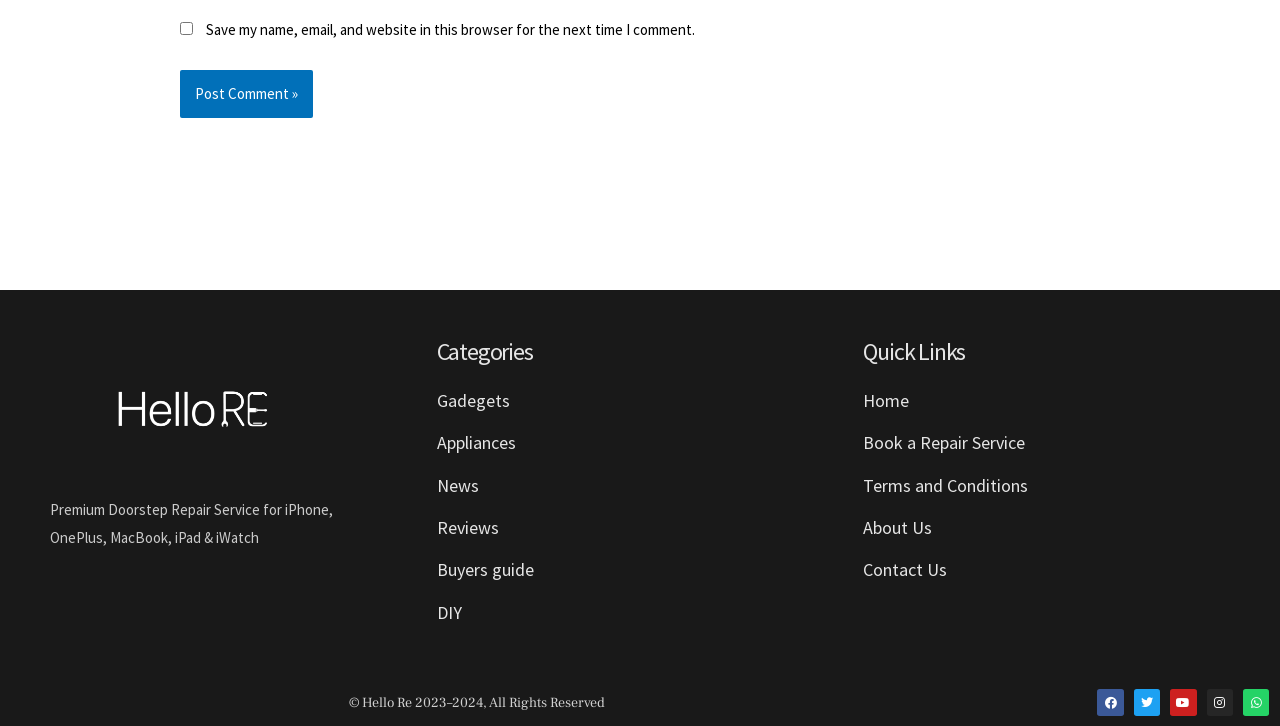Please determine the bounding box coordinates for the UI element described here. Use the format (top-left x, top-left y, bottom-right x, bottom-right y) with values bounded between 0 and 1: Appliances

[0.341, 0.587, 0.659, 0.633]